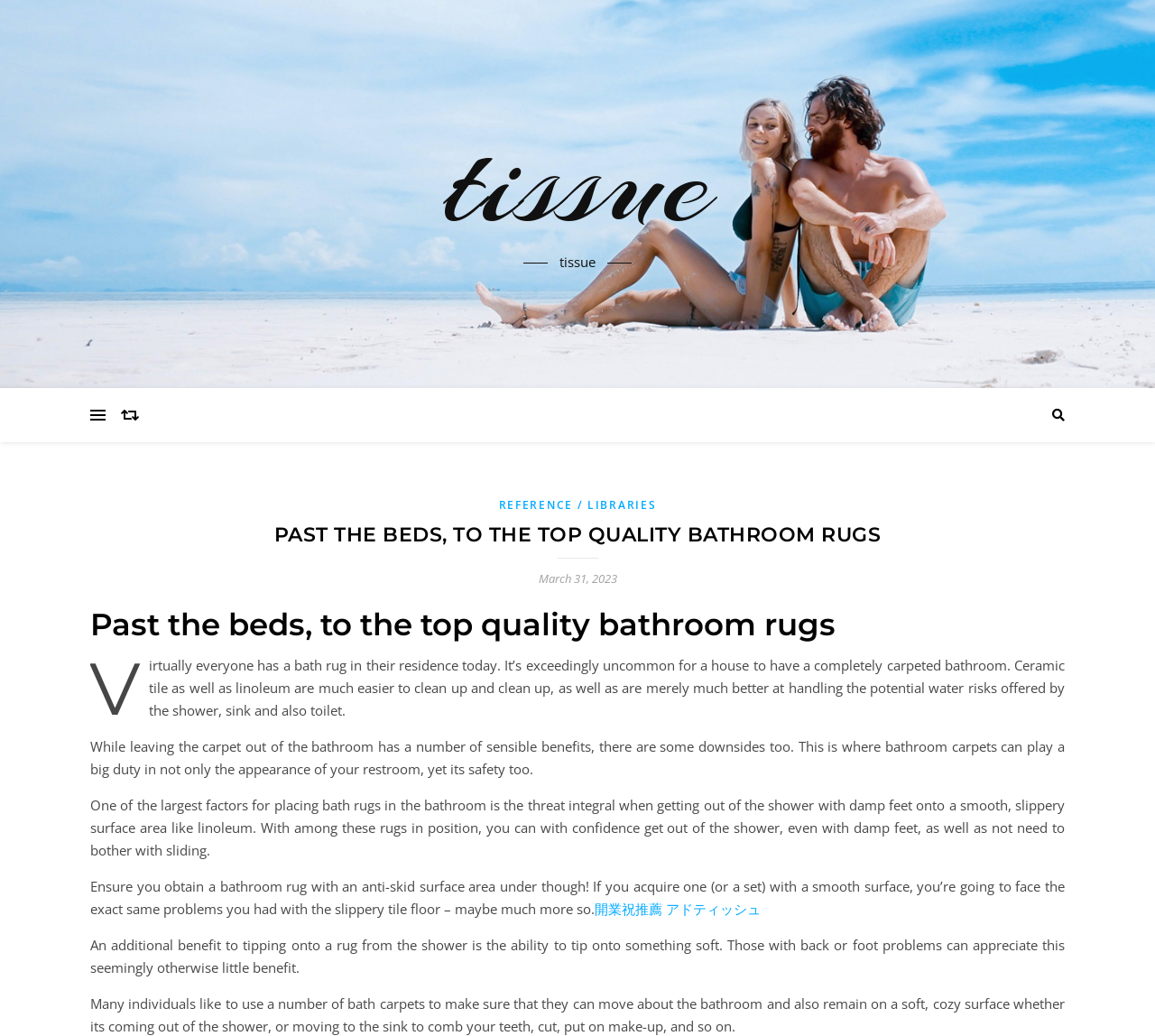Provide the bounding box coordinates of the UI element this sentence describes: "開業祝推薦 アドティッシュ".

[0.515, 0.868, 0.659, 0.886]